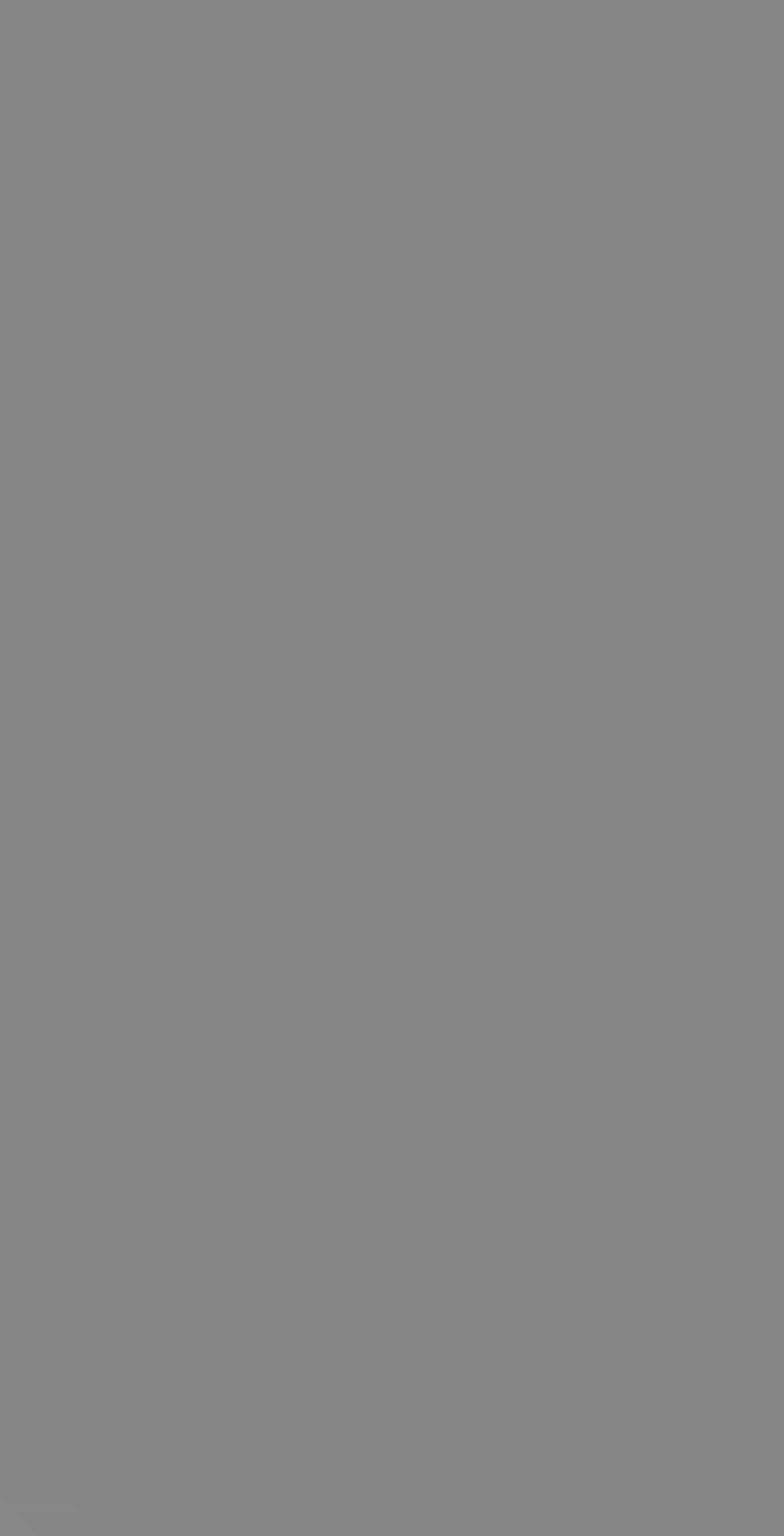Using the description "Show More", locate and provide the bounding box of the UI element.

[0.041, 0.722, 0.959, 0.787]